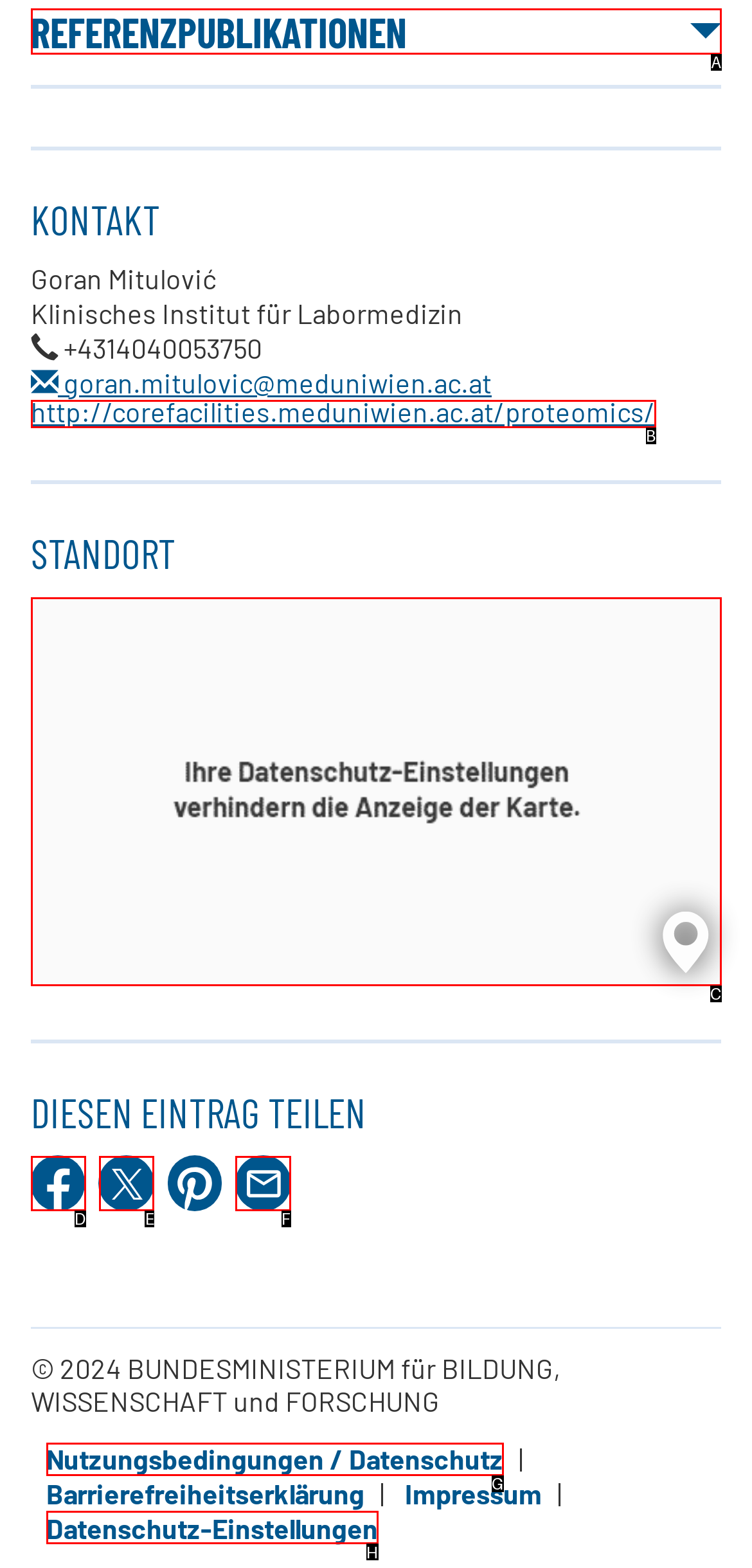Tell me which option best matches the description: Nutzungsbedingungen / Datenschutz
Answer with the option's letter from the given choices directly.

G